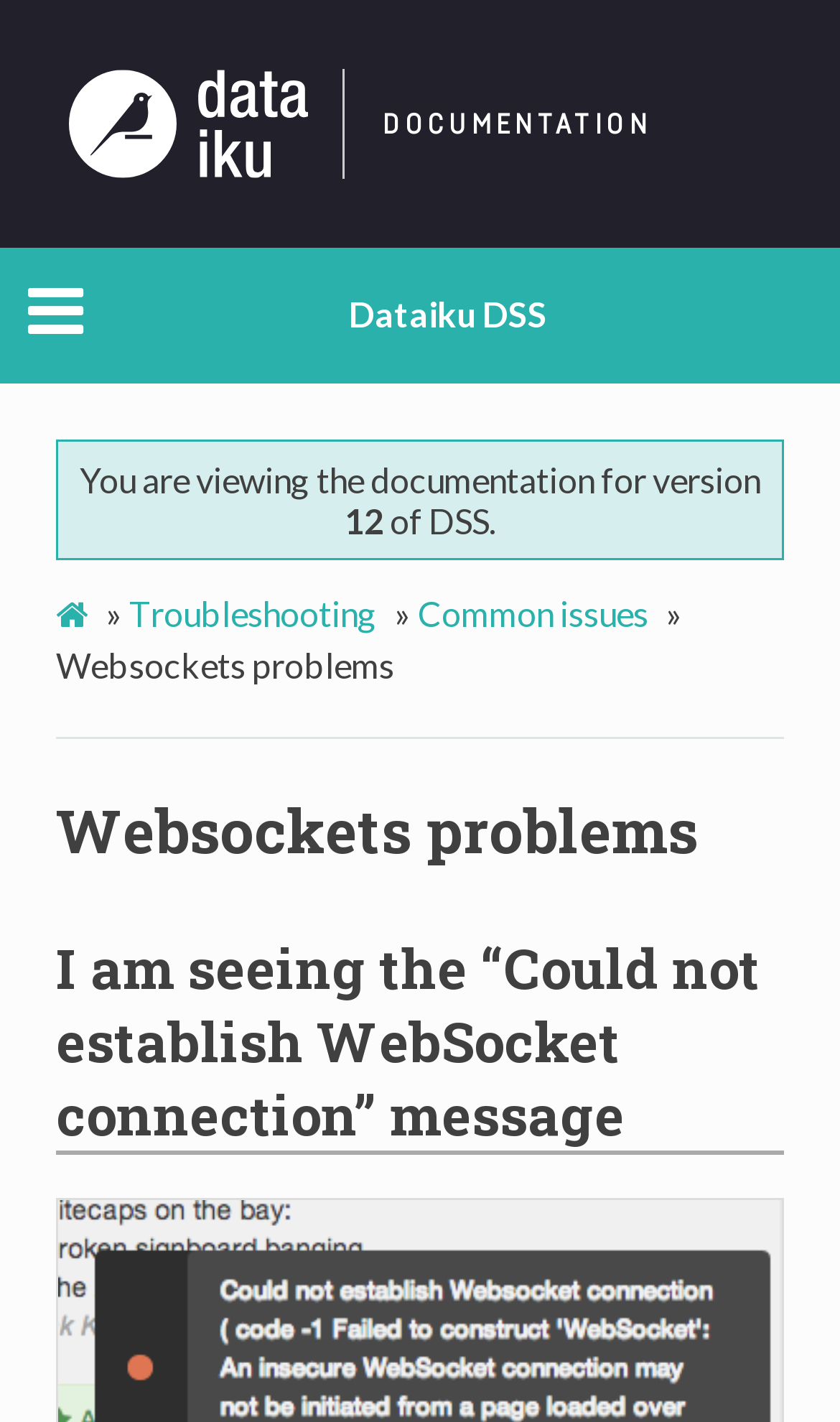Deliver a detailed narrative of the webpage's visual and textual elements.

The webpage is about Websockets problems in Dataiku DSS 12 documentation. At the top left, there is a Dataiku logo, an image with a link to Dataiku. Next to it, there is a link to "DOCUMENTATION". 

Below the logo, there is a top navigation bar that spans the entire width of the page, containing a link to "Dataiku DSS". 

Further down, there is a section that displays the version of the documentation being viewed, which is version 12 of DSS. 

Below this section, there is a breadcrumbs navigation bar that shows the path to the current page. It starts with a home icon, followed by a "»" symbol, then links to "Troubleshooting", "Common issues", and finally "Websockets problems". 

Below the breadcrumbs navigation bar, there is a horizontal separator line. 

The main content of the page is divided into sections, with headings that describe the Websockets problems. The first section is titled "Websockets problems", and the second section is titled "I am seeing the “Could not establish WebSocket connection” message".